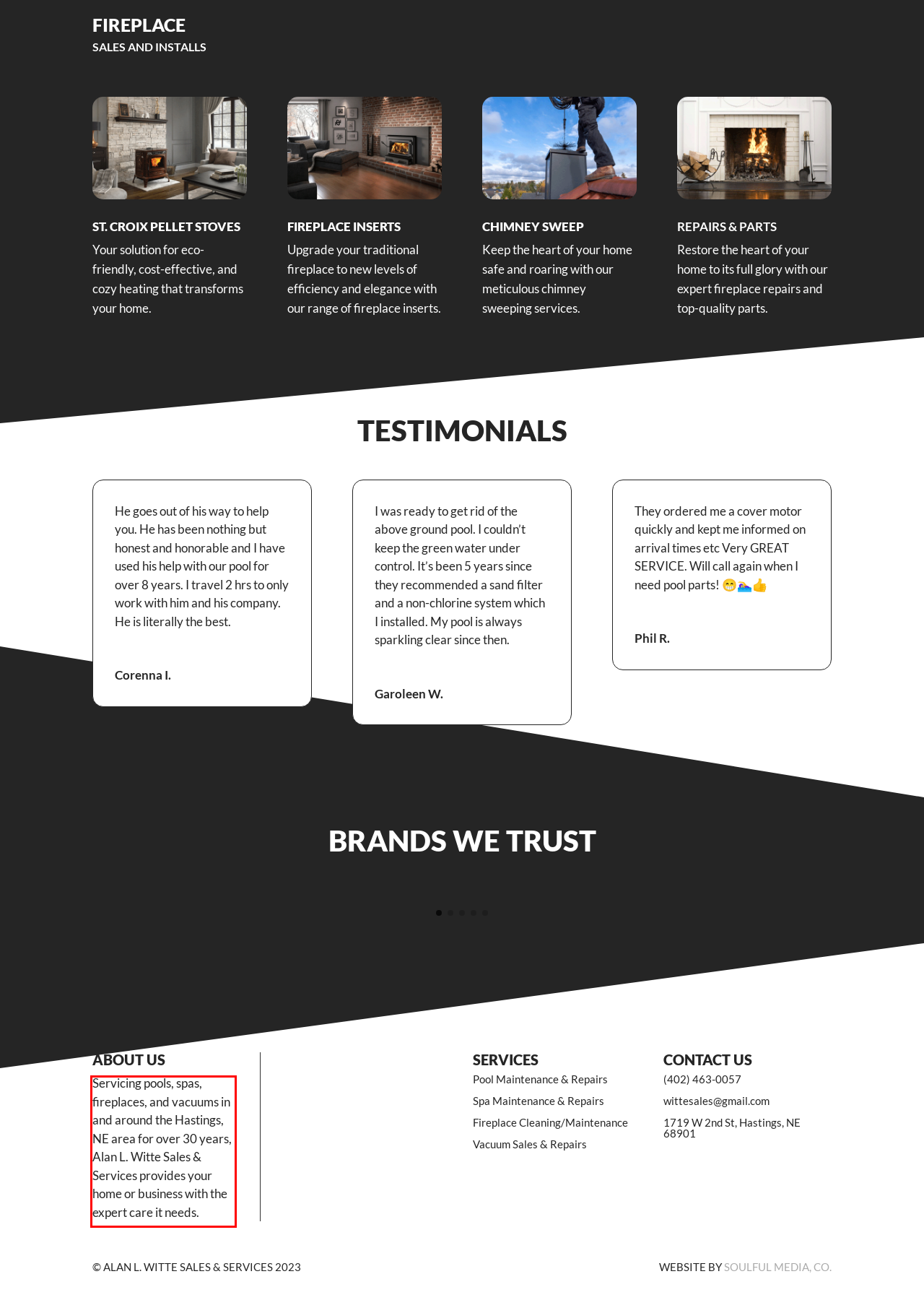Please extract the text content from the UI element enclosed by the red rectangle in the screenshot.

Servicing pools, spas, fireplaces, and vacuums in and around the Hastings, NE area for over 30 years, Alan L. Witte Sales & Services provides your home or business with the expert care it needs.